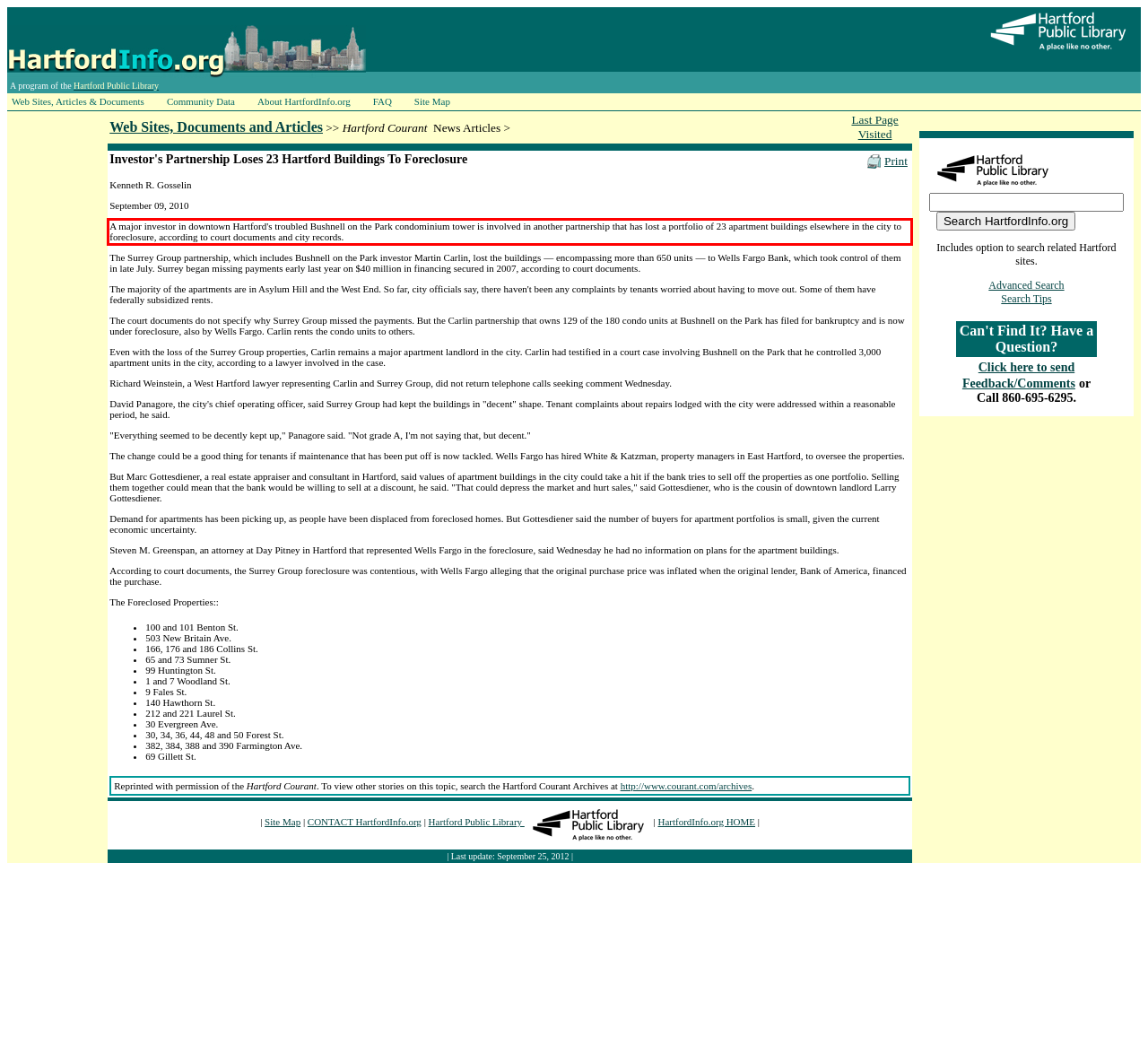In the given screenshot, locate the red bounding box and extract the text content from within it.

A major investor in downtown Hartford's troubled Bushnell on the Park condominium tower is involved in another partnership that has lost a portfolio of 23 apartment buildings elsewhere in the city to foreclosure, according to court documents and city records.